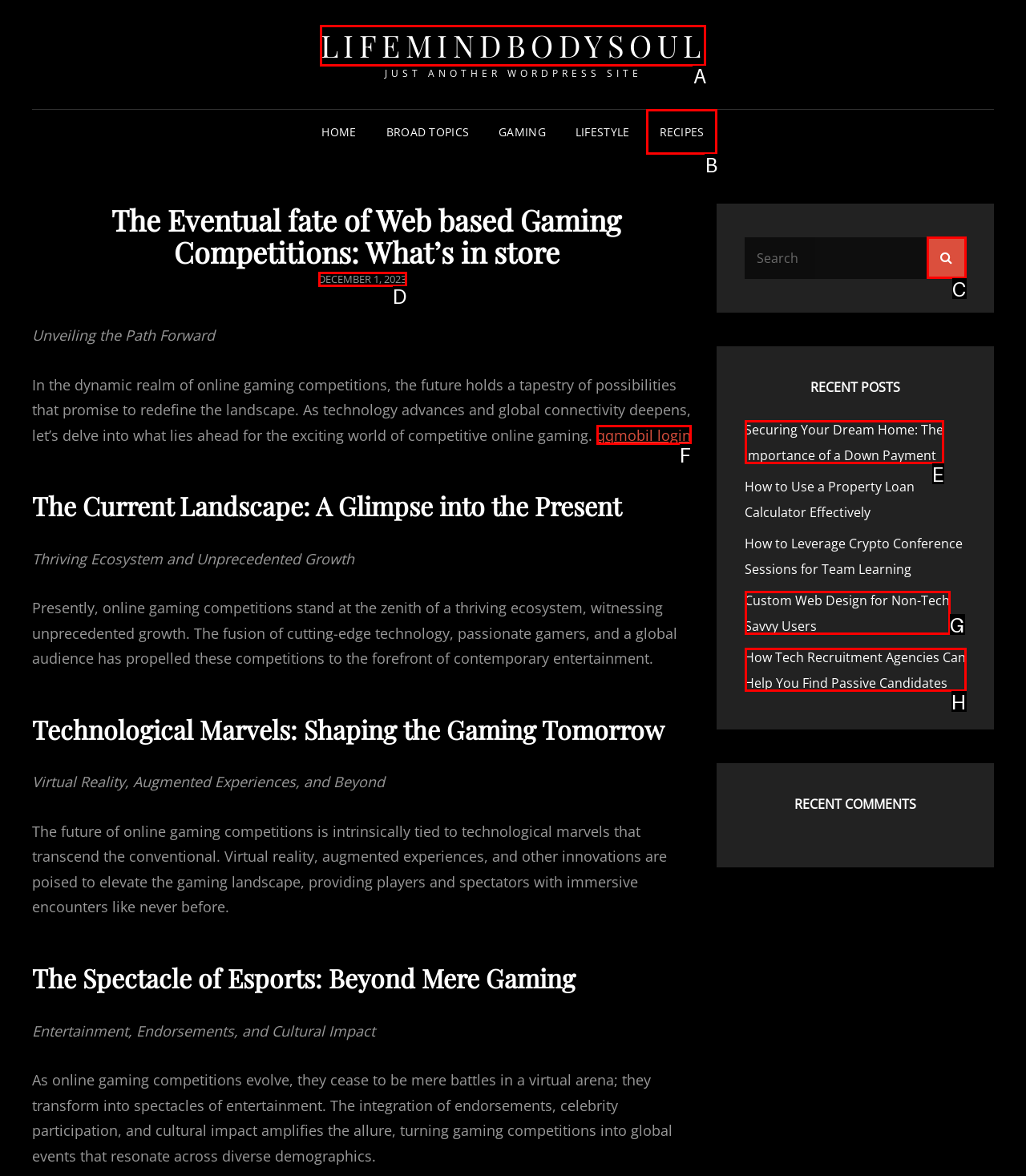What letter corresponds to the UI element described here: Resources
Reply with the letter from the options provided.

None